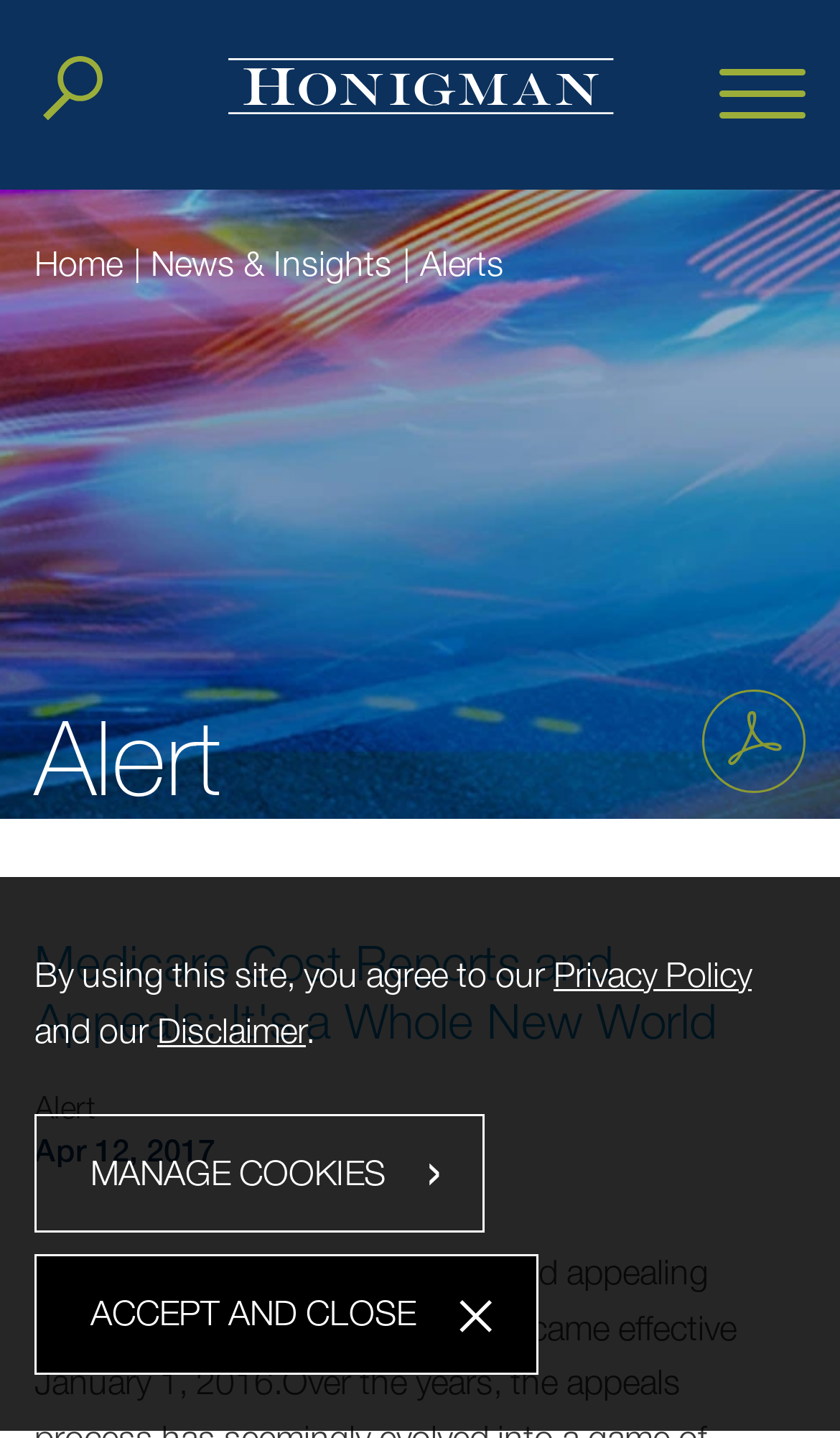Bounding box coordinates are specified in the format (top-left x, top-left y, bottom-right x, bottom-right y). All values are floating point numbers bounded between 0 and 1. Please provide the bounding box coordinate of the region this sentence describes: Manage Cookies

[0.041, 0.774, 0.577, 0.858]